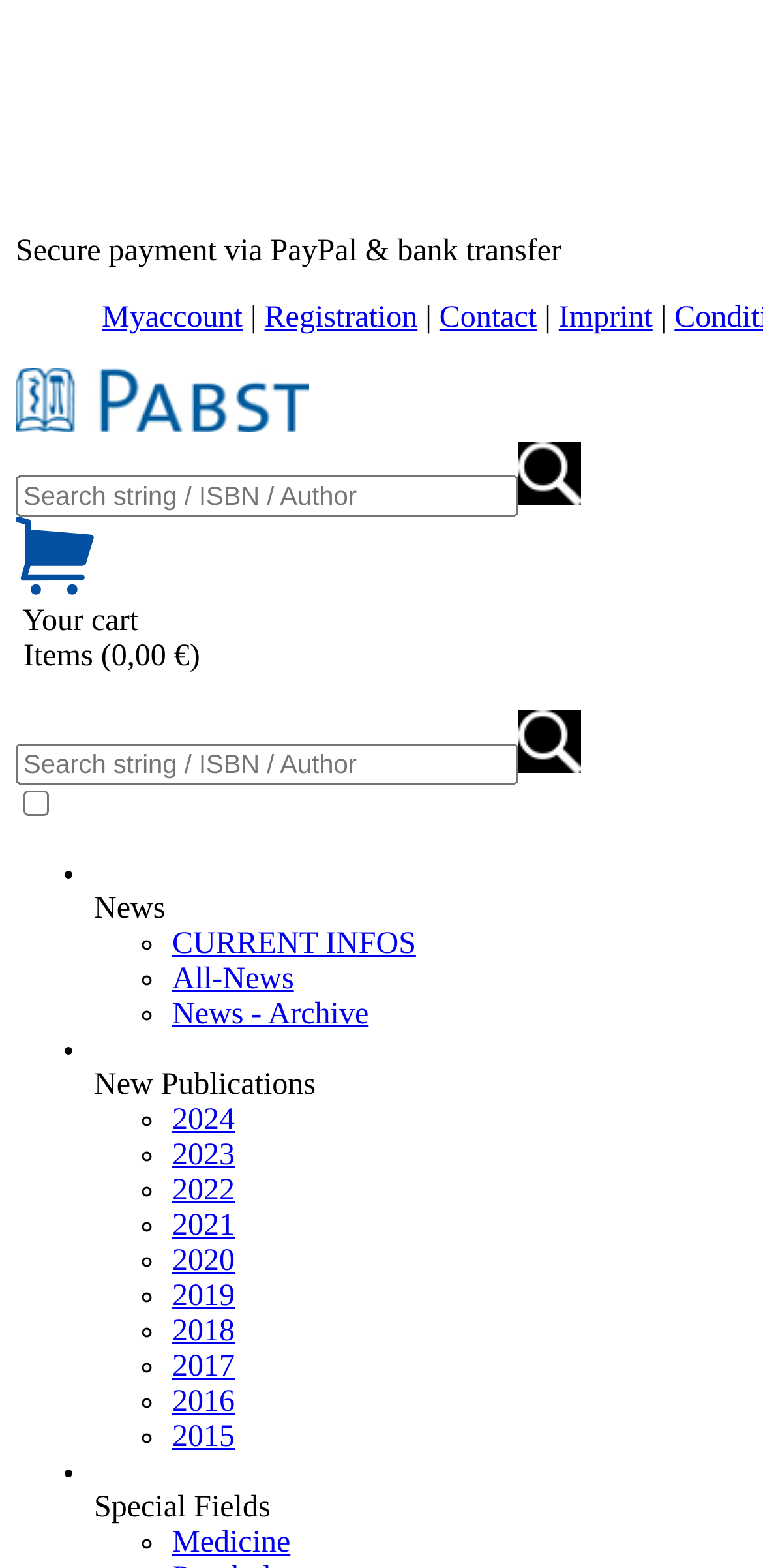Mark the bounding box of the element that matches the following description: "Medicine".

[0.226, 0.973, 0.381, 0.995]